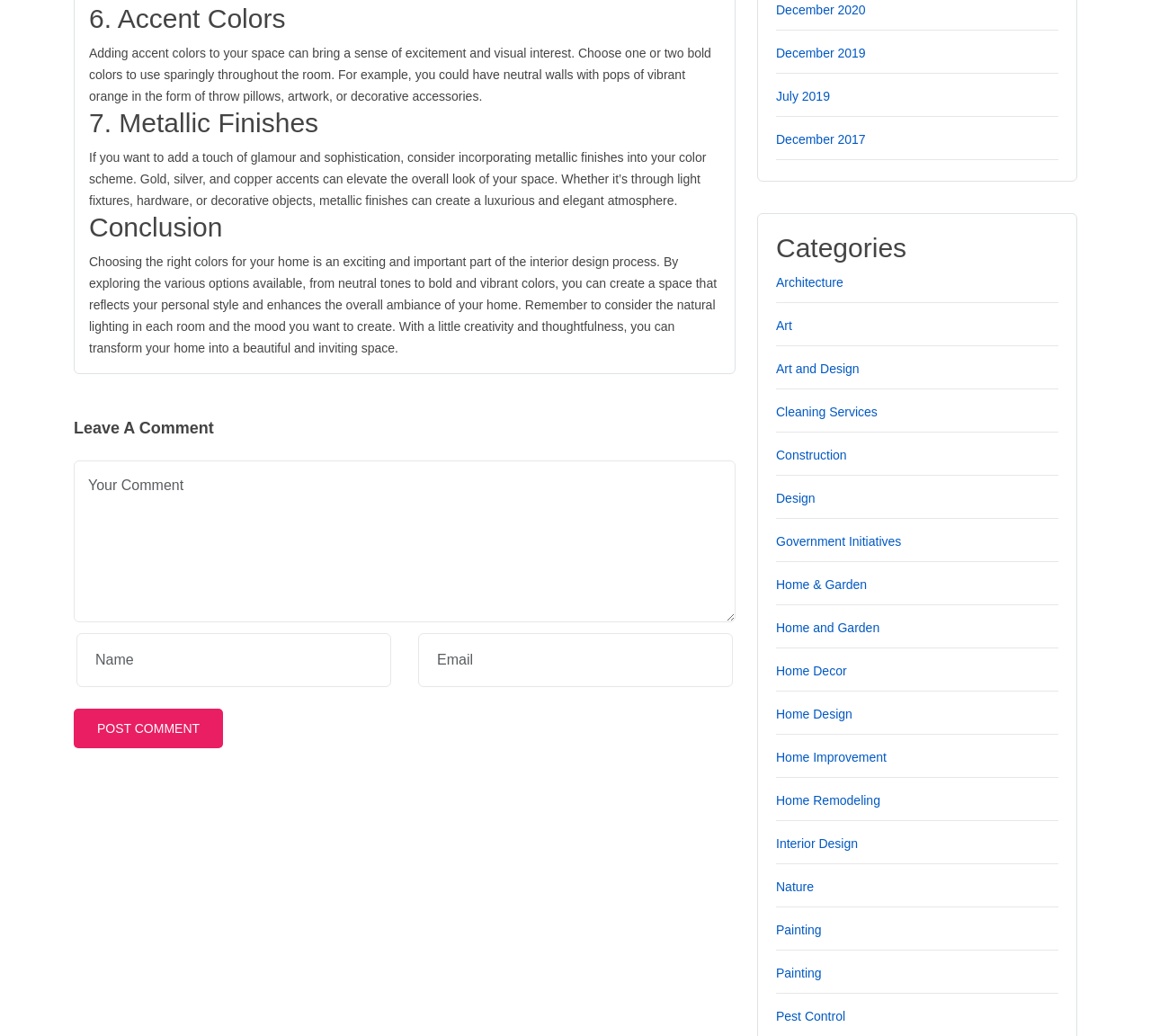What is the topic of the section with the heading '6. Accent Colors'?
Using the image, provide a concise answer in one word or a short phrase.

Adding accent colors to a space